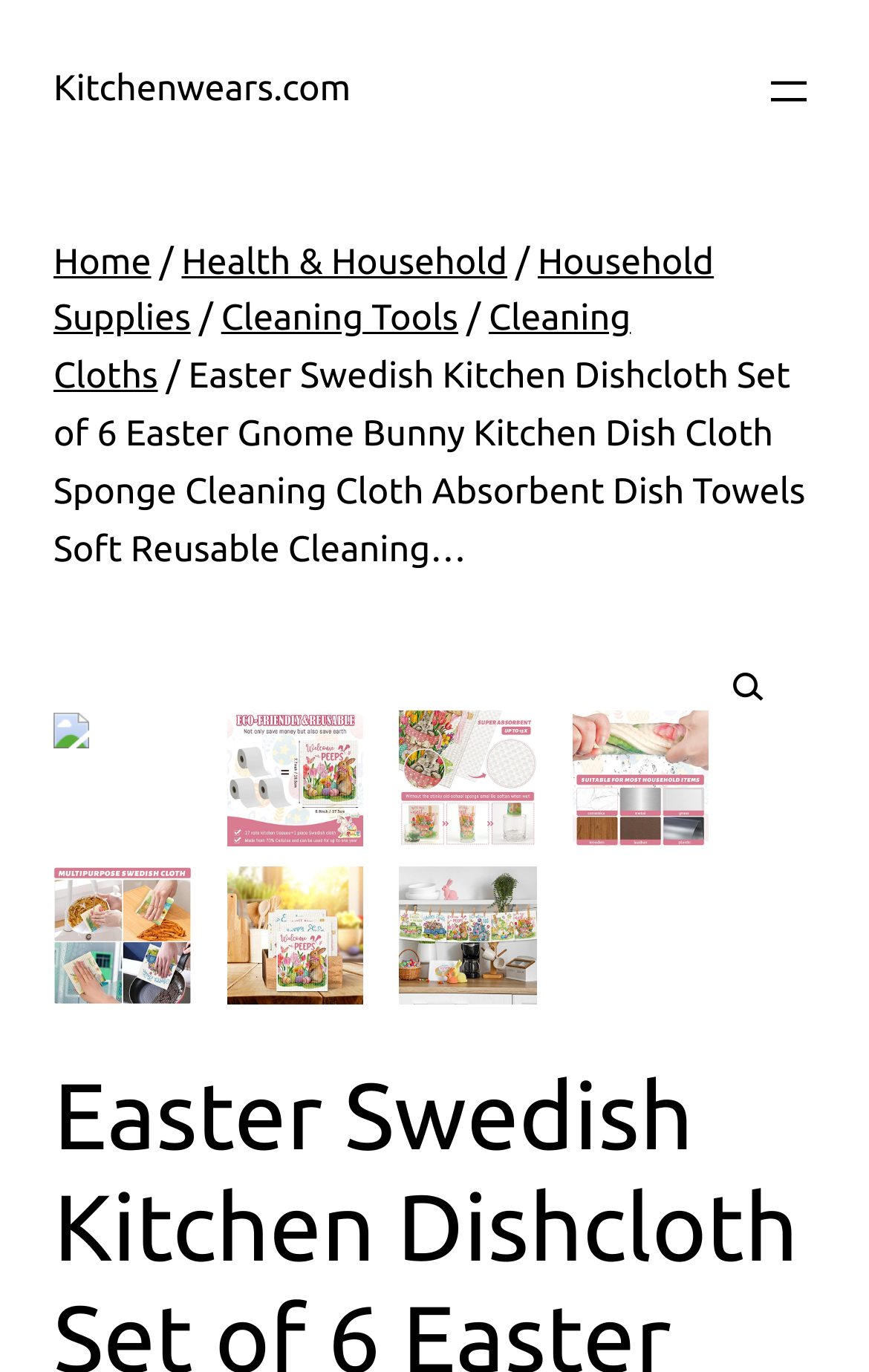How many images are on the page? Please answer the question using a single word or phrase based on the image.

7